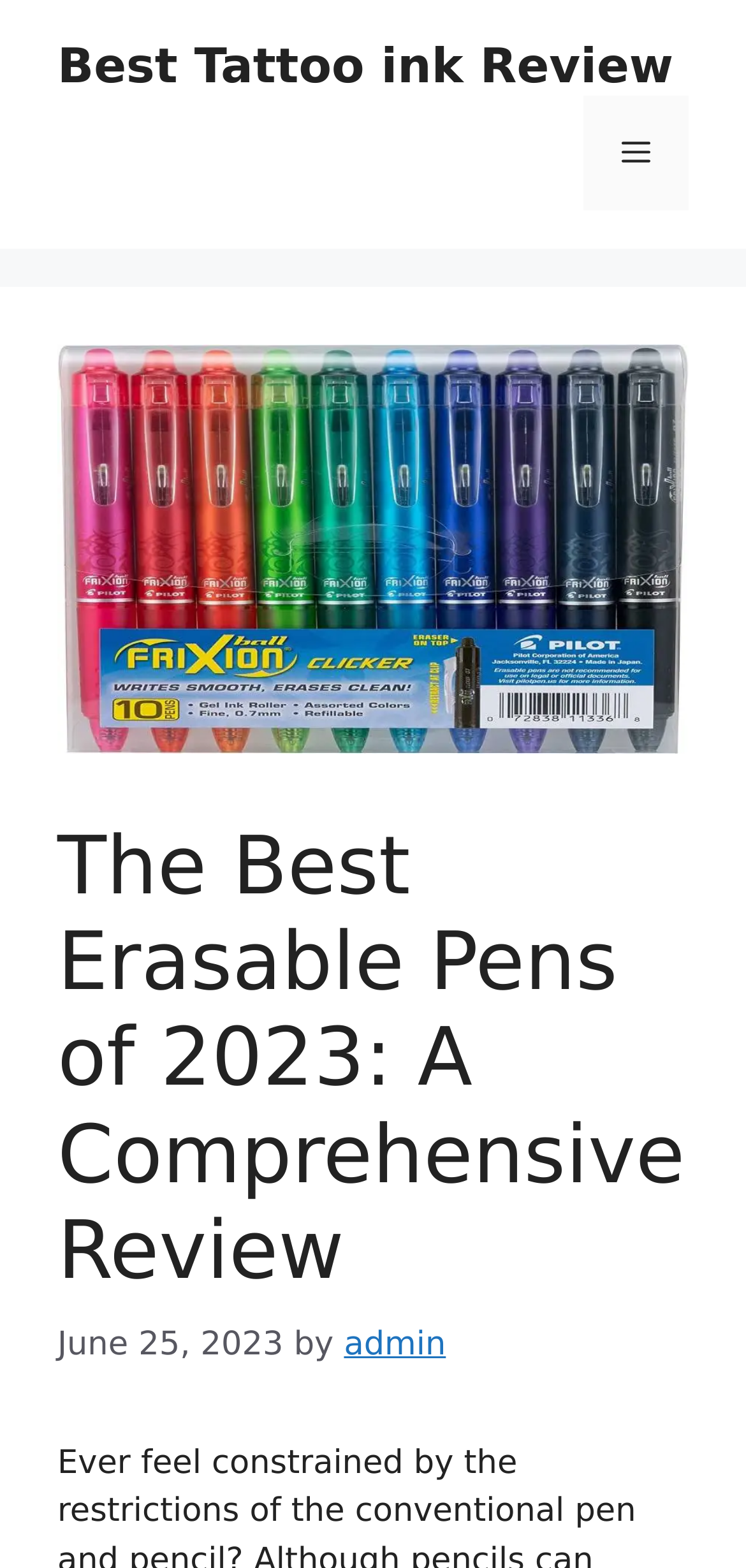What is the date of the article?
Kindly offer a comprehensive and detailed response to the question.

I found the date of the article by looking at the time element in the content section, which is located below the main heading. The time element contains a static text 'June 25, 2023'.